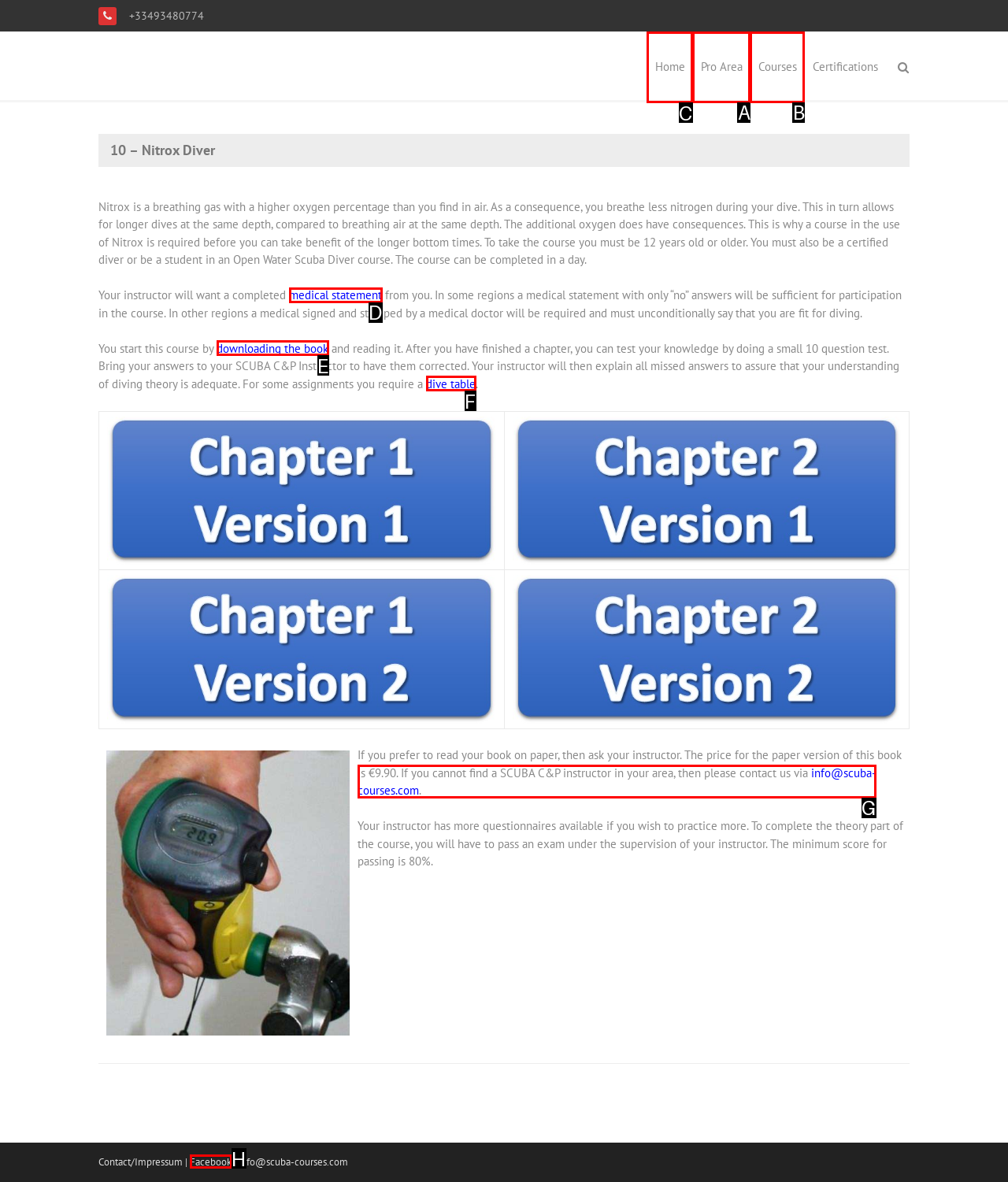Which HTML element should be clicked to complete the following task: Click on Home?
Answer with the letter corresponding to the correct choice.

C